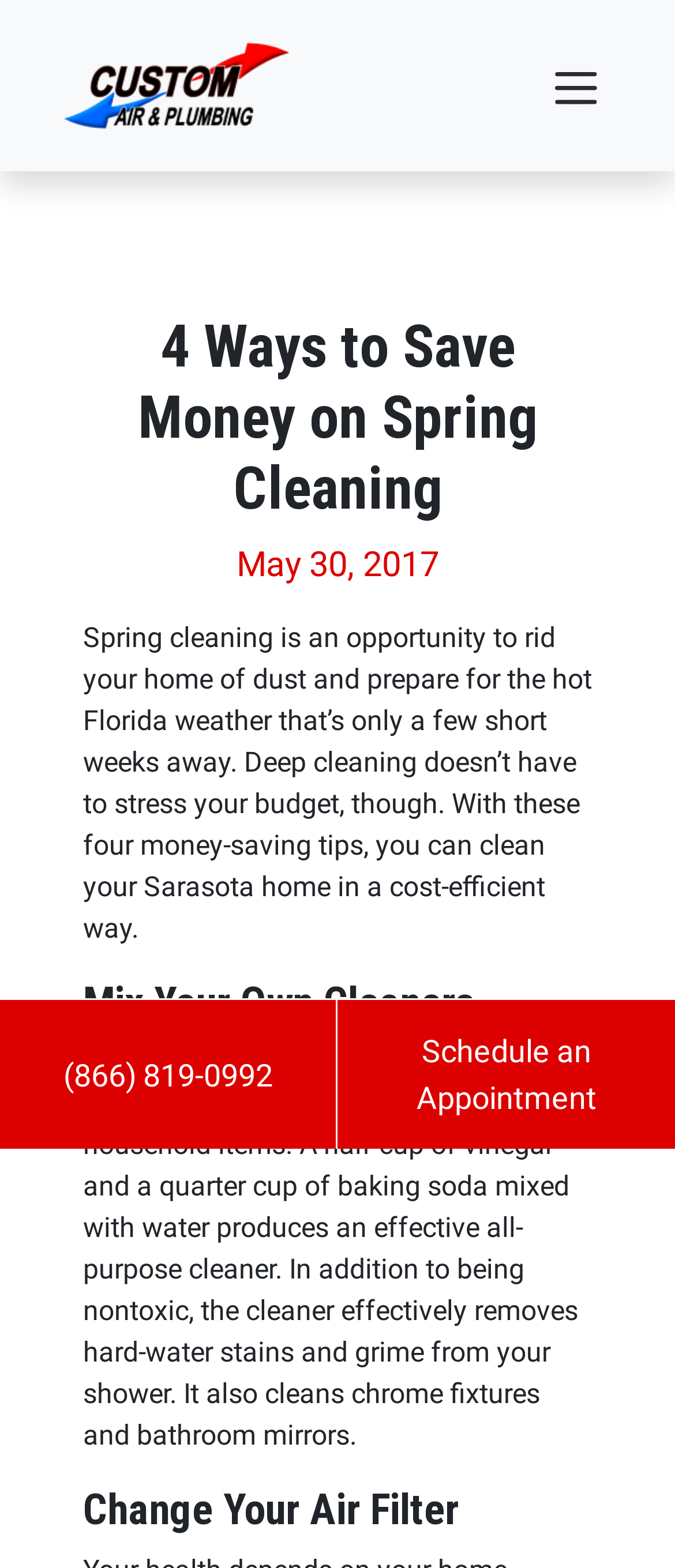What is the date of the article?
Look at the image and respond with a one-word or short-phrase answer.

May 30, 2017